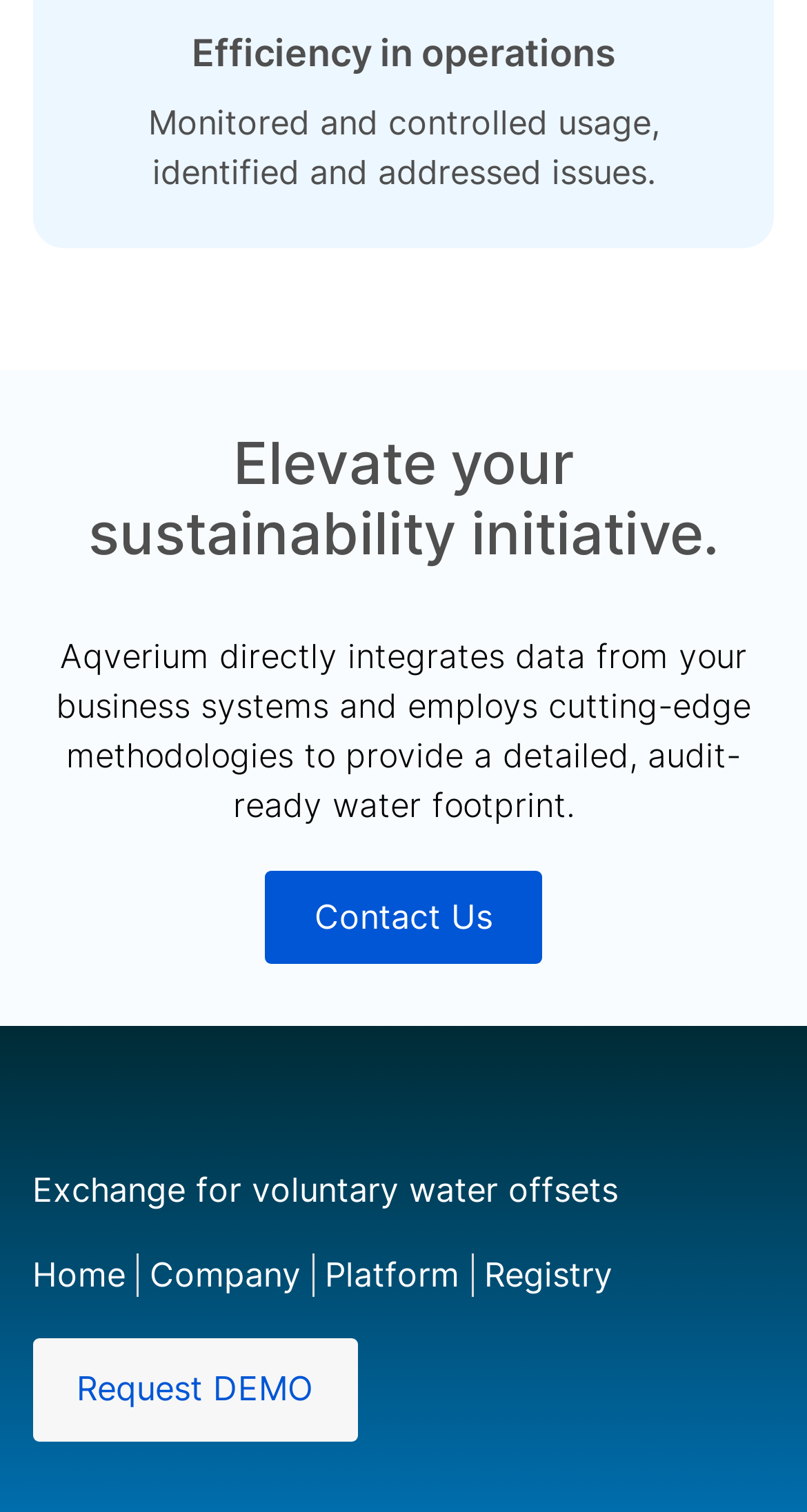Please provide the bounding box coordinates for the UI element as described: "Registry". The coordinates must be four floats between 0 and 1, represented as [left, top, right, bottom].

[0.6, 0.829, 0.759, 0.858]